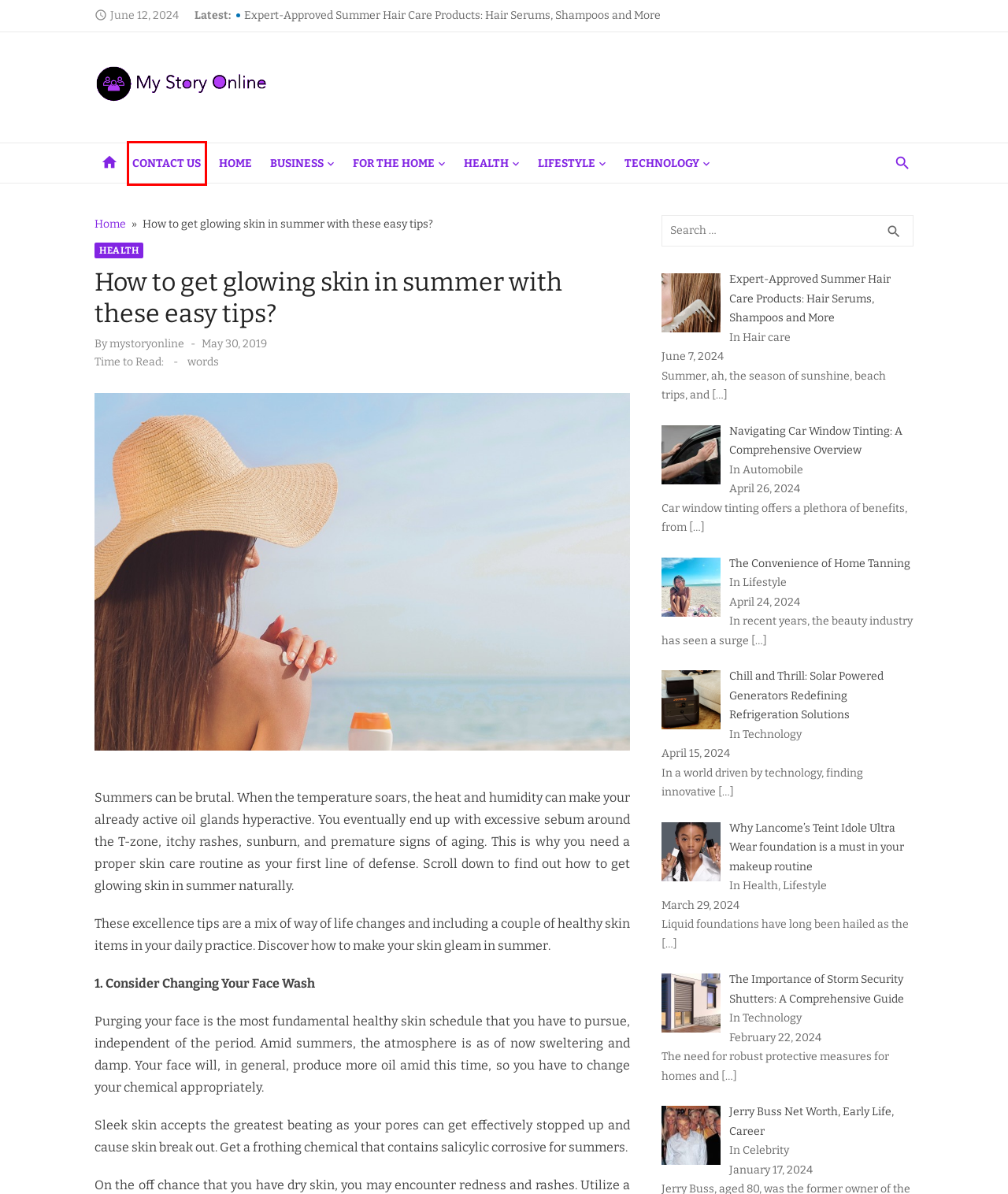Given a webpage screenshot featuring a red rectangle around a UI element, please determine the best description for the new webpage that appears after the element within the bounding box is clicked. The options are:
A. Why Lancome's Teint Idole Ultra Wear foundation is a must in your makeup routine - My Story Online
B. For the Home Archives - My Story Online
C. The Convenience of Home Tanning - My Story Online
D. Lifestyle Archives - My Story Online
E. Write for Us - My Story Online
F. Navigating Car Window Tinting: A Comprehensive Overview - My Story Online
G. Kristen Bell Net Worth, Early Life, Career
H. Expert-Approved Summer Hair Care Products: Hair Serums, Shampoos and More - My Story Online

E